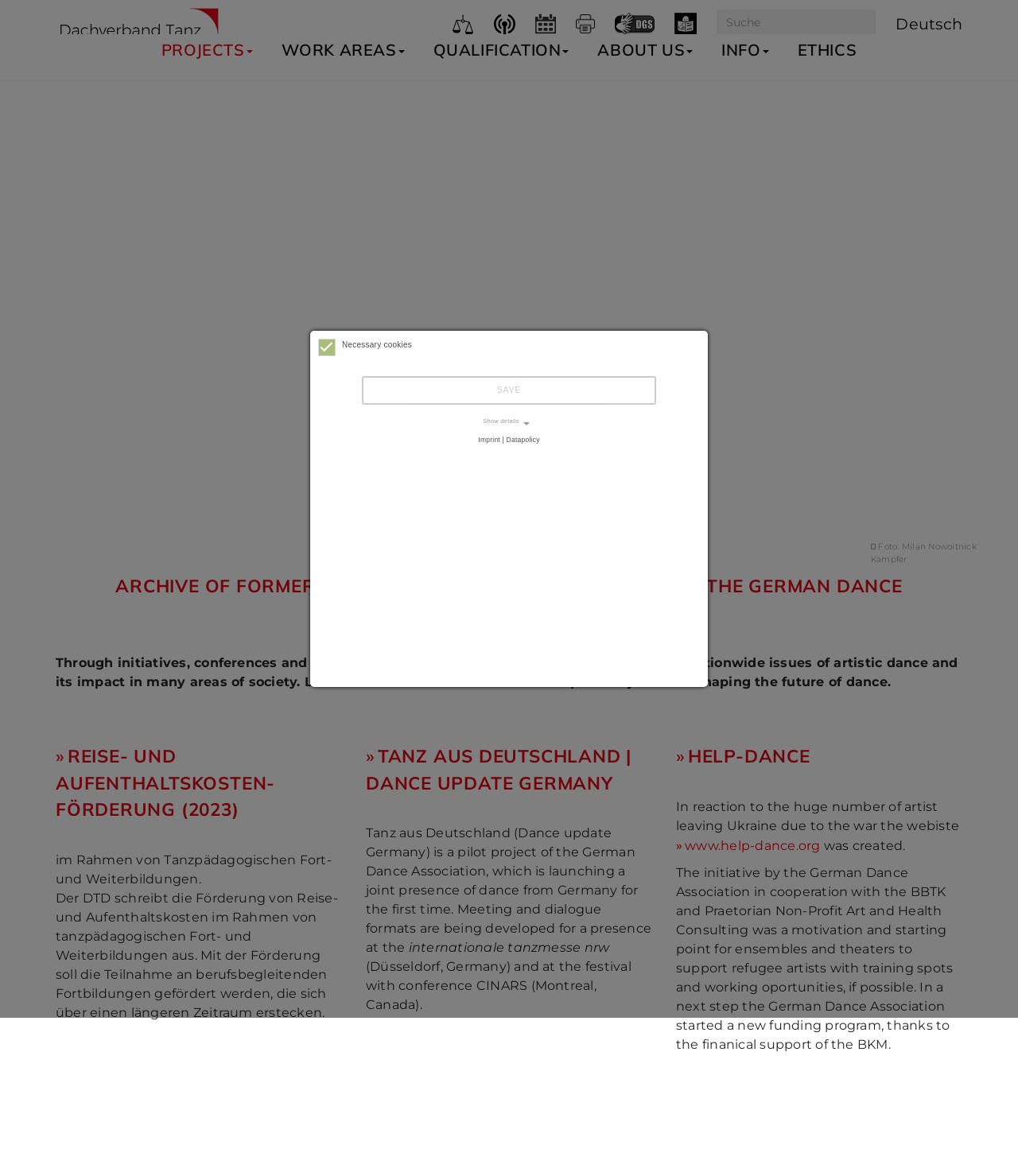Locate the bounding box coordinates of the clickable area needed to fulfill the instruction: "Click the '»HELP-DANCE' link".

[0.664, 0.633, 0.796, 0.653]